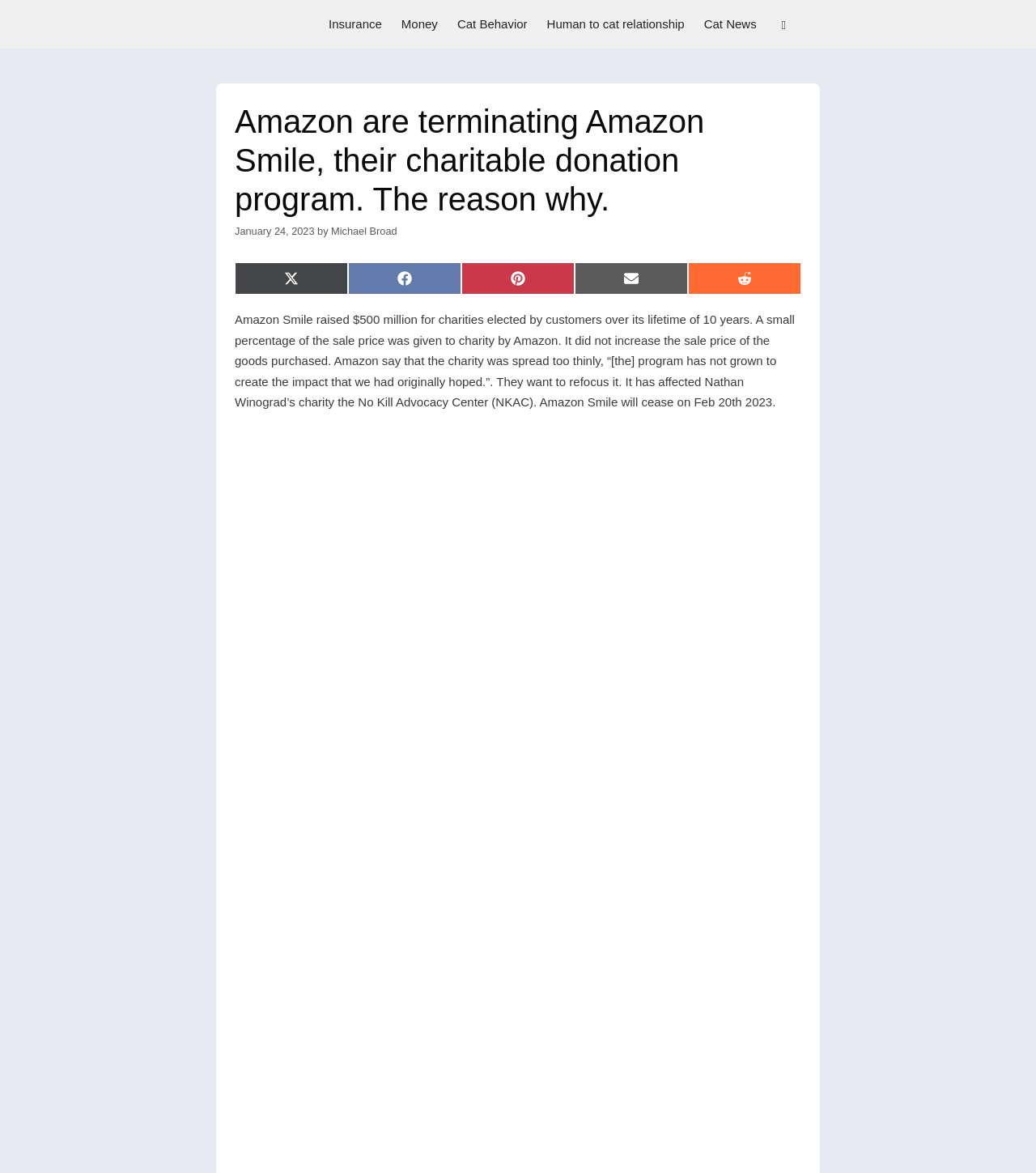What is the reason Amazon is terminating Amazon Smile?
Based on the image, answer the question with as much detail as possible.

I found the answer by reading the article content, which quotes Amazon as saying that '[the] program has not grown to create the impact that we had originally hoped'.